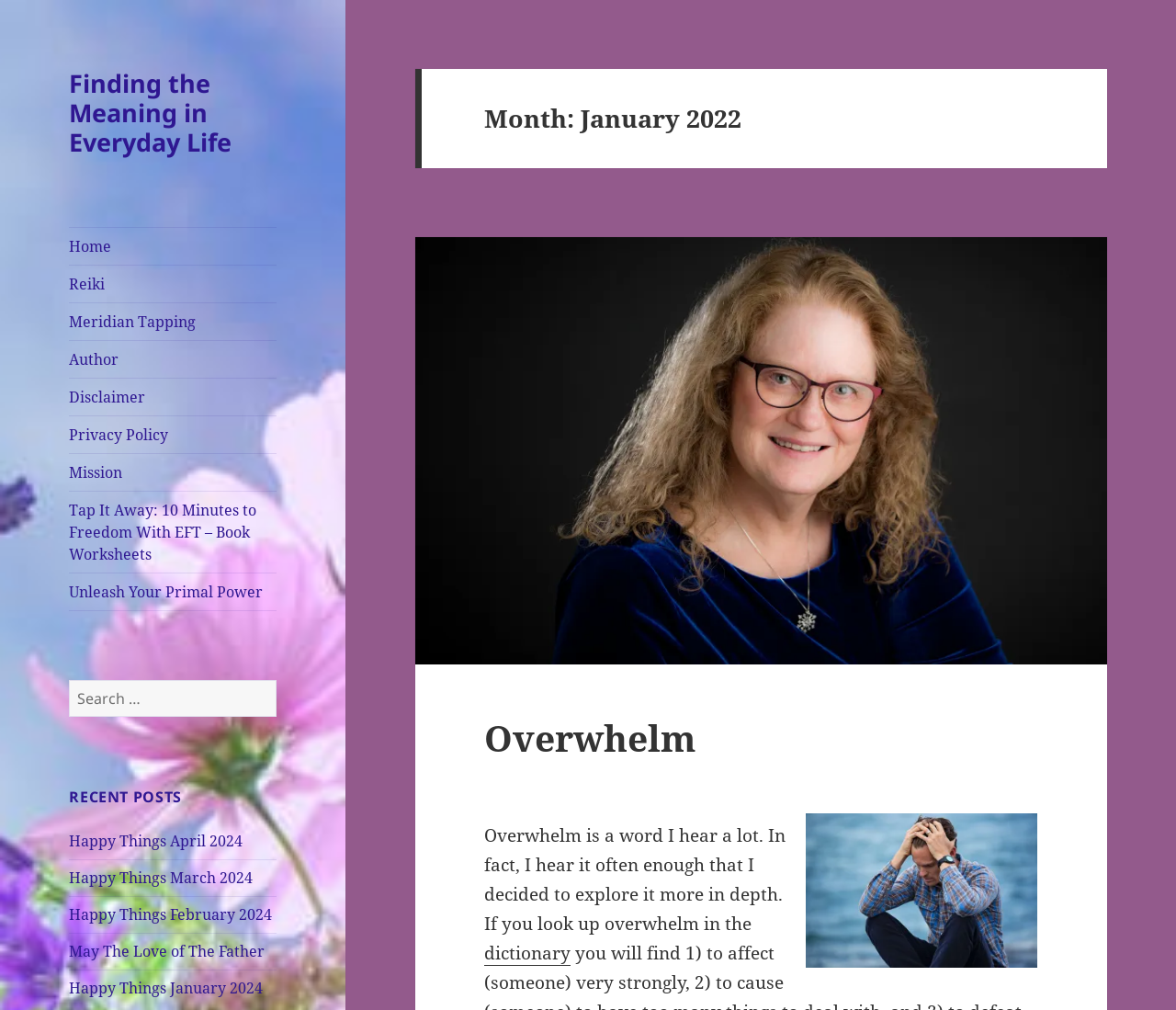What is the first link in the navigation menu?
Provide a one-word or short-phrase answer based on the image.

Home